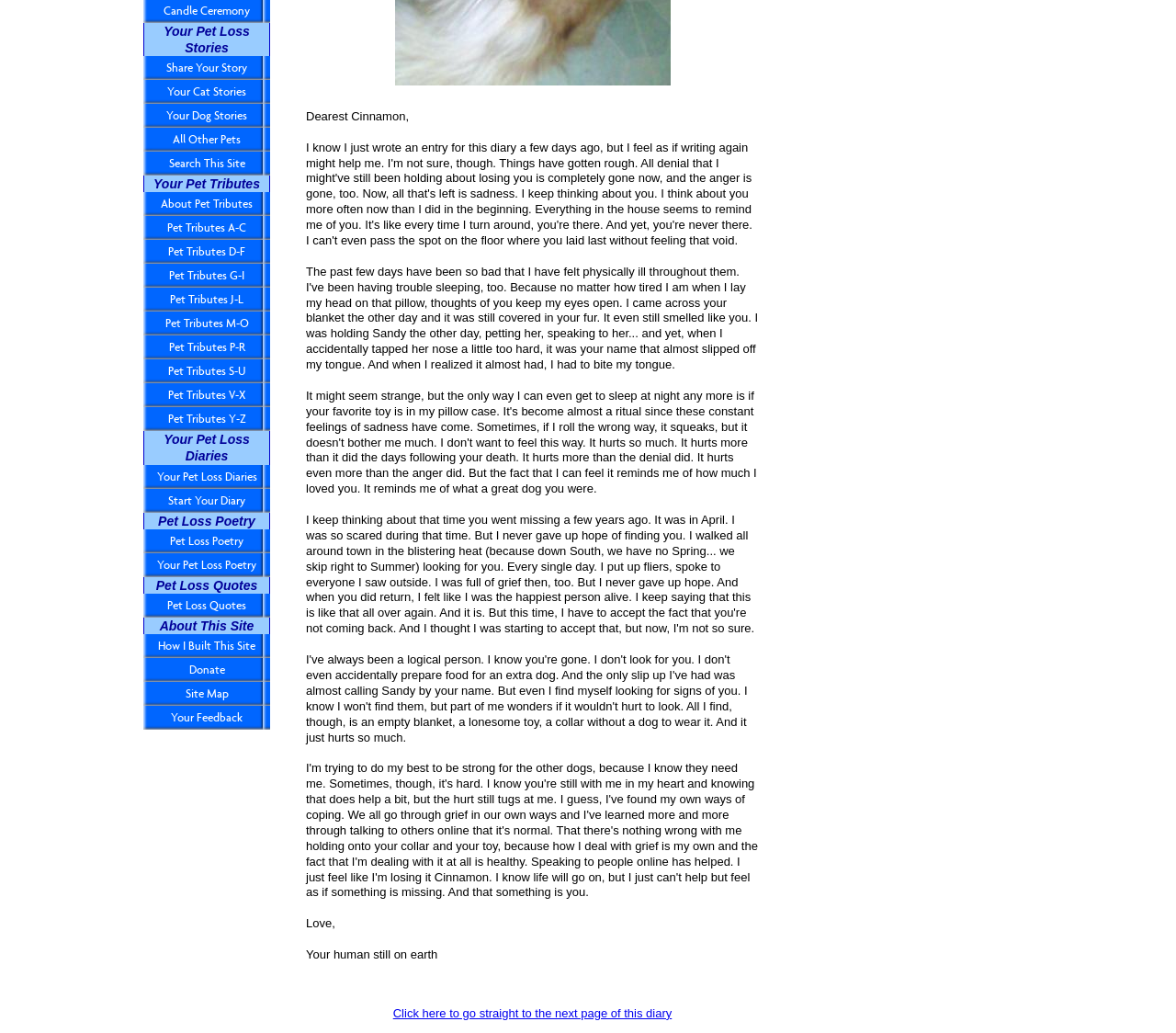Using the webpage screenshot, locate the HTML element that fits the following description and provide its bounding box: "Donate".

[0.122, 0.637, 0.23, 0.66]